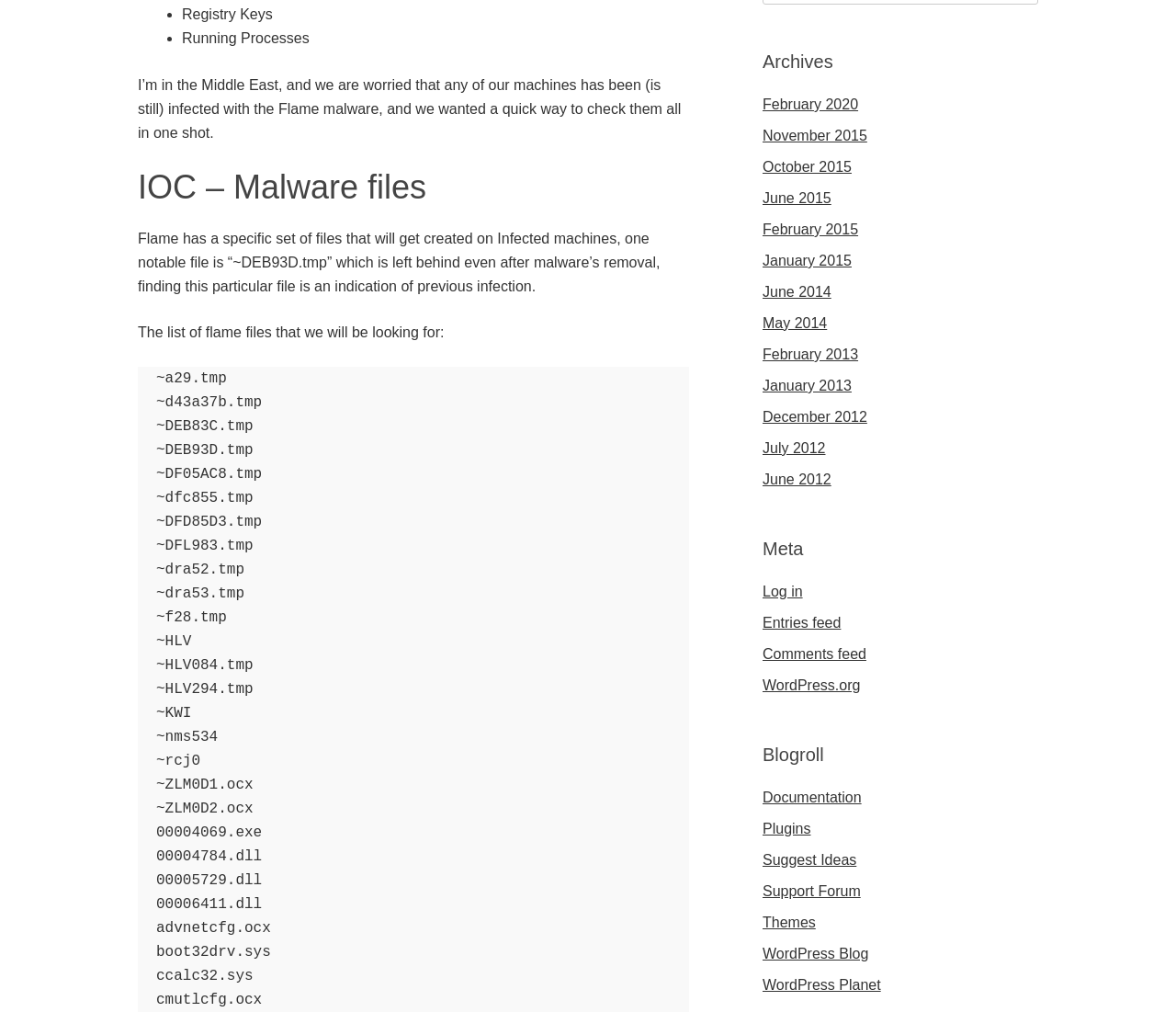Answer the following query concisely with a single word or phrase:
What is the notable file left behind by Flame malware?

~DEB93D.tmp